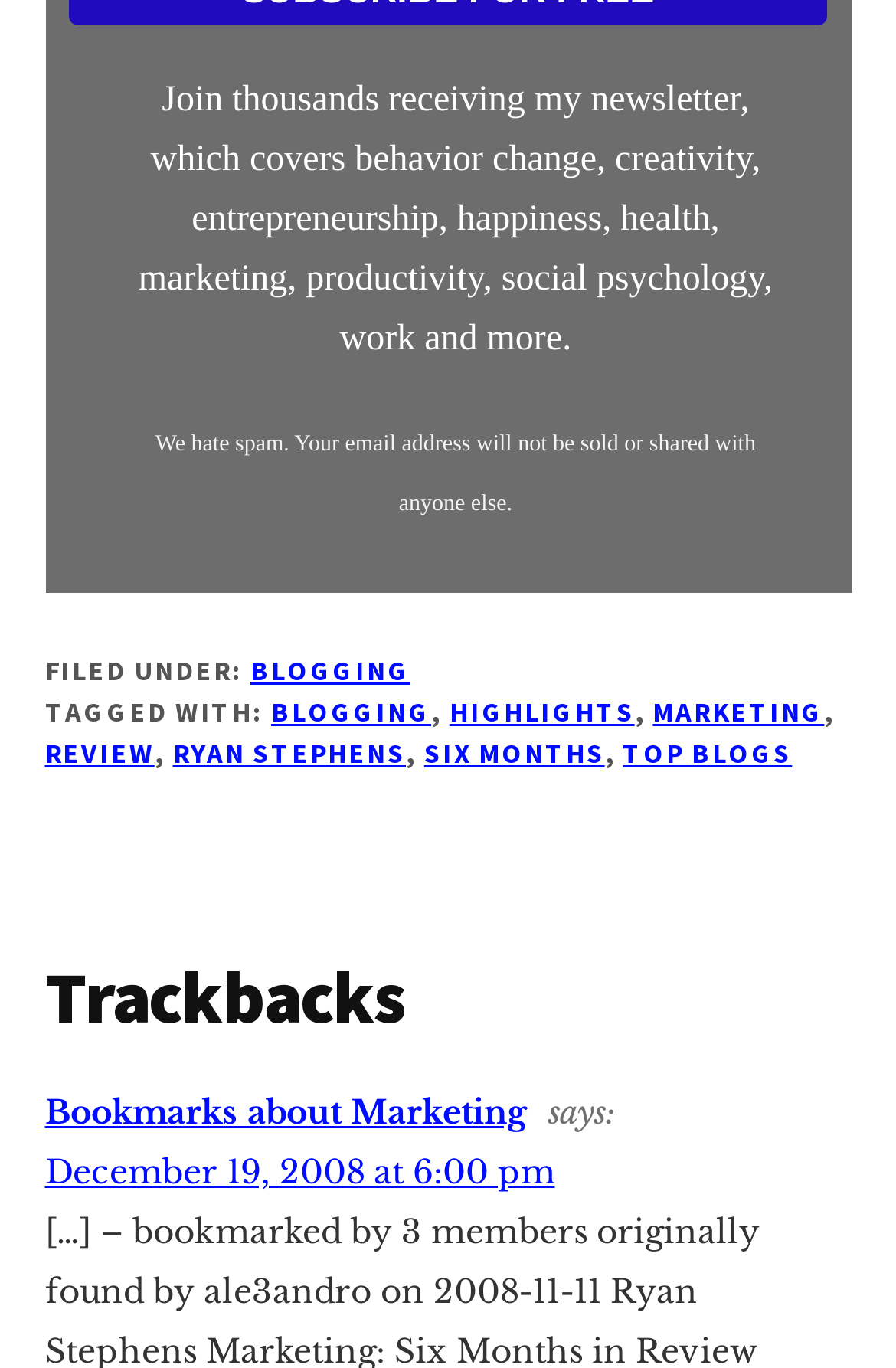What is the topic of the newsletter?
Please use the visual content to give a single word or phrase answer.

Behavior change, creativity, etc.